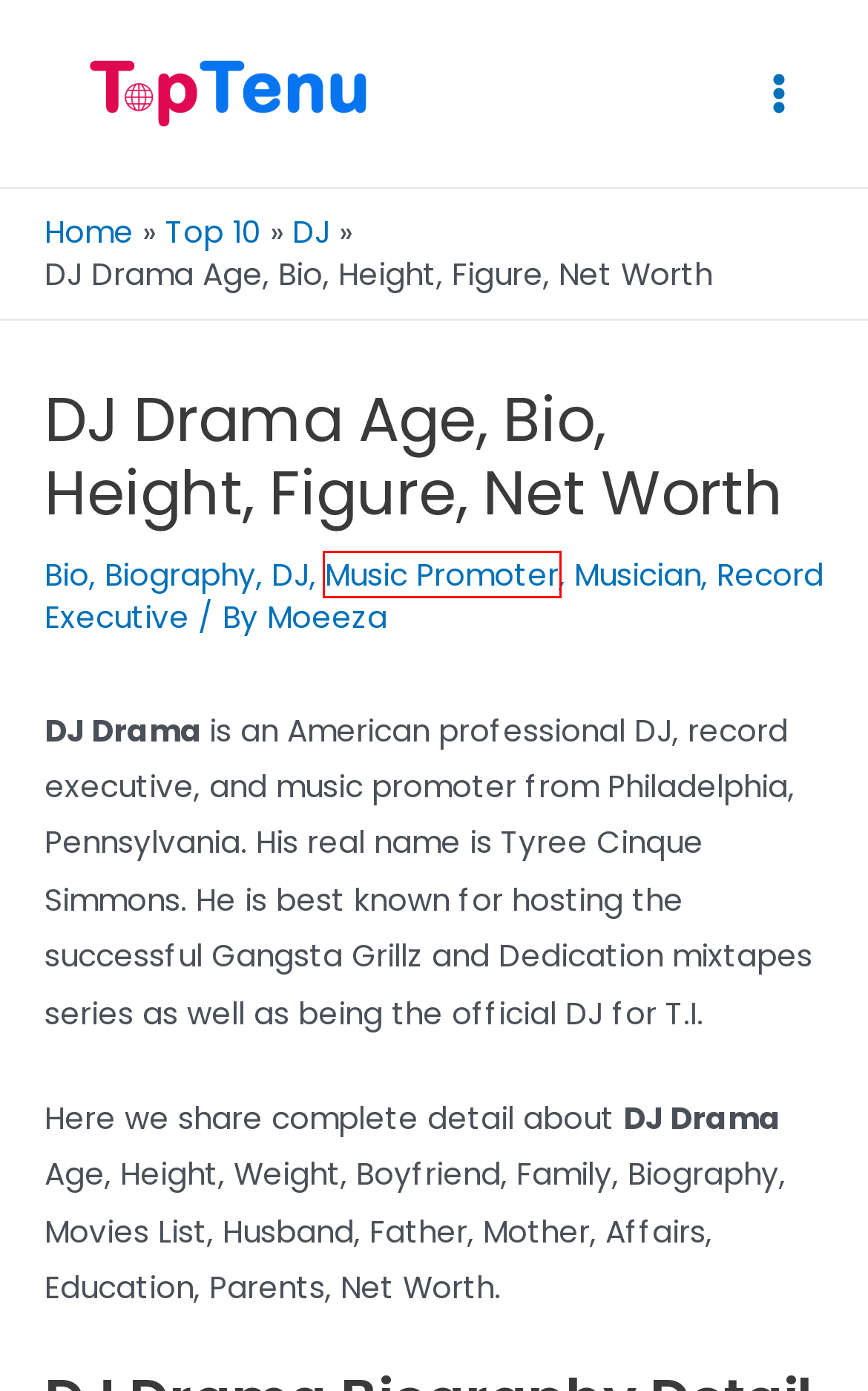Given a screenshot of a webpage with a red bounding box, please pick the webpage description that best fits the new webpage after clicking the element inside the bounding box. Here are the candidates:
A. DJ » TopTenu
B. Music Promoter » TopTenu
C. Shazia Gohar Biography, Age, Family, Images, Net Worth » TopTenu
D. Biography » TopTenu
E. Top 10 » TopTenu
F. Bio » TopTenu
G. Musician » TopTenu
H. TopTenu » Top 10 Best List of Everything in the World

B